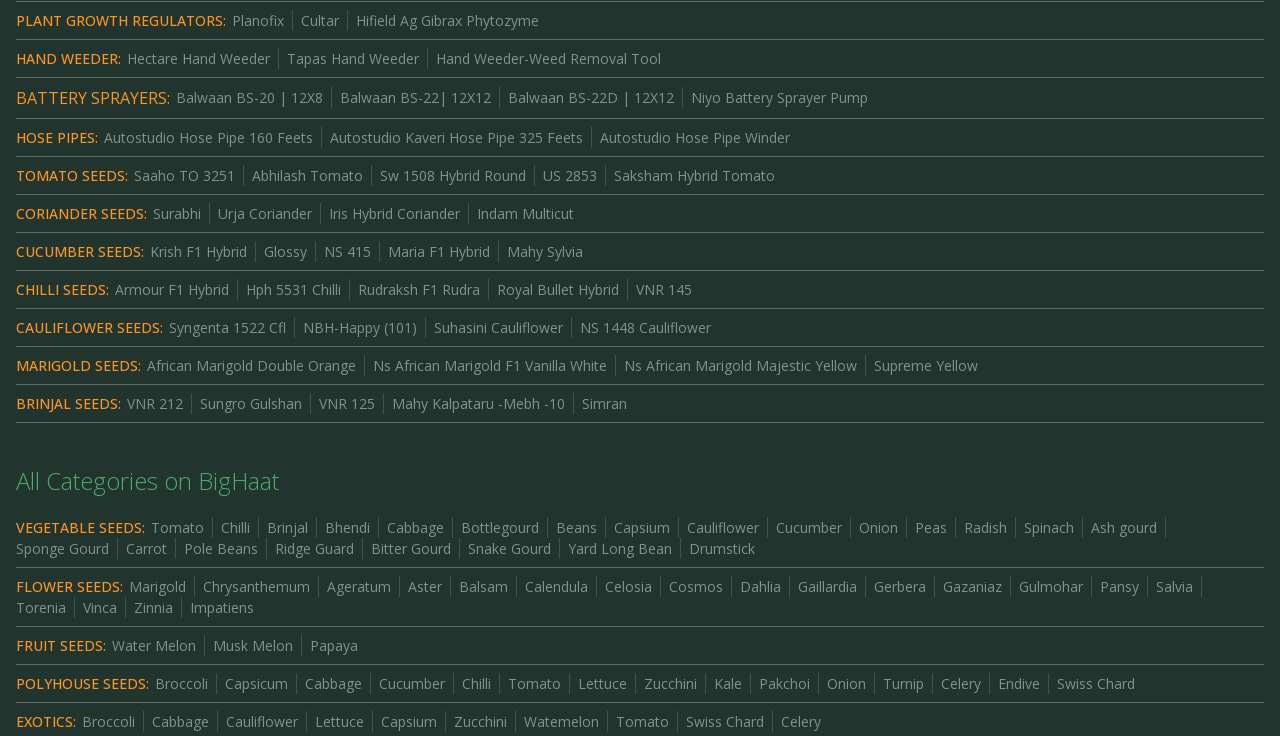Please locate the bounding box coordinates of the element that should be clicked to complete the given instruction: "Explore VEGETABLE SEEDS:".

[0.012, 0.702, 0.113, 0.731]